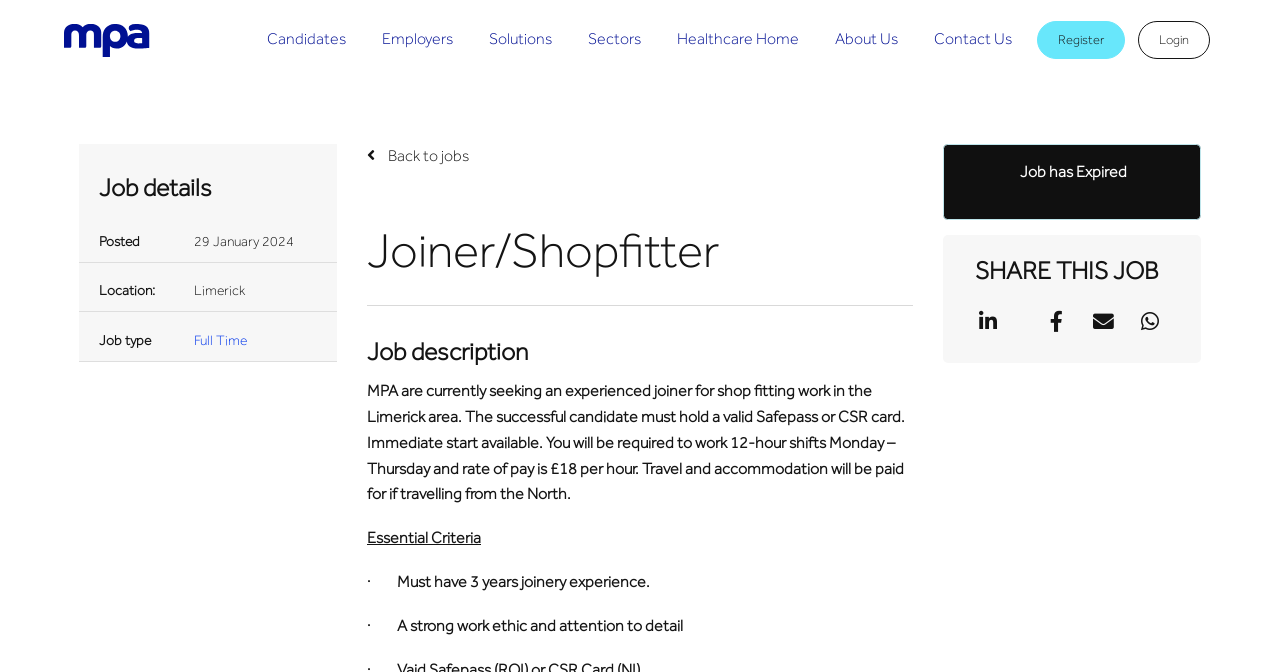Locate the bounding box coordinates of the element that should be clicked to fulfill the instruction: "Click on the 'SHARE THIS JOB' heading".

[0.762, 0.378, 0.913, 0.43]